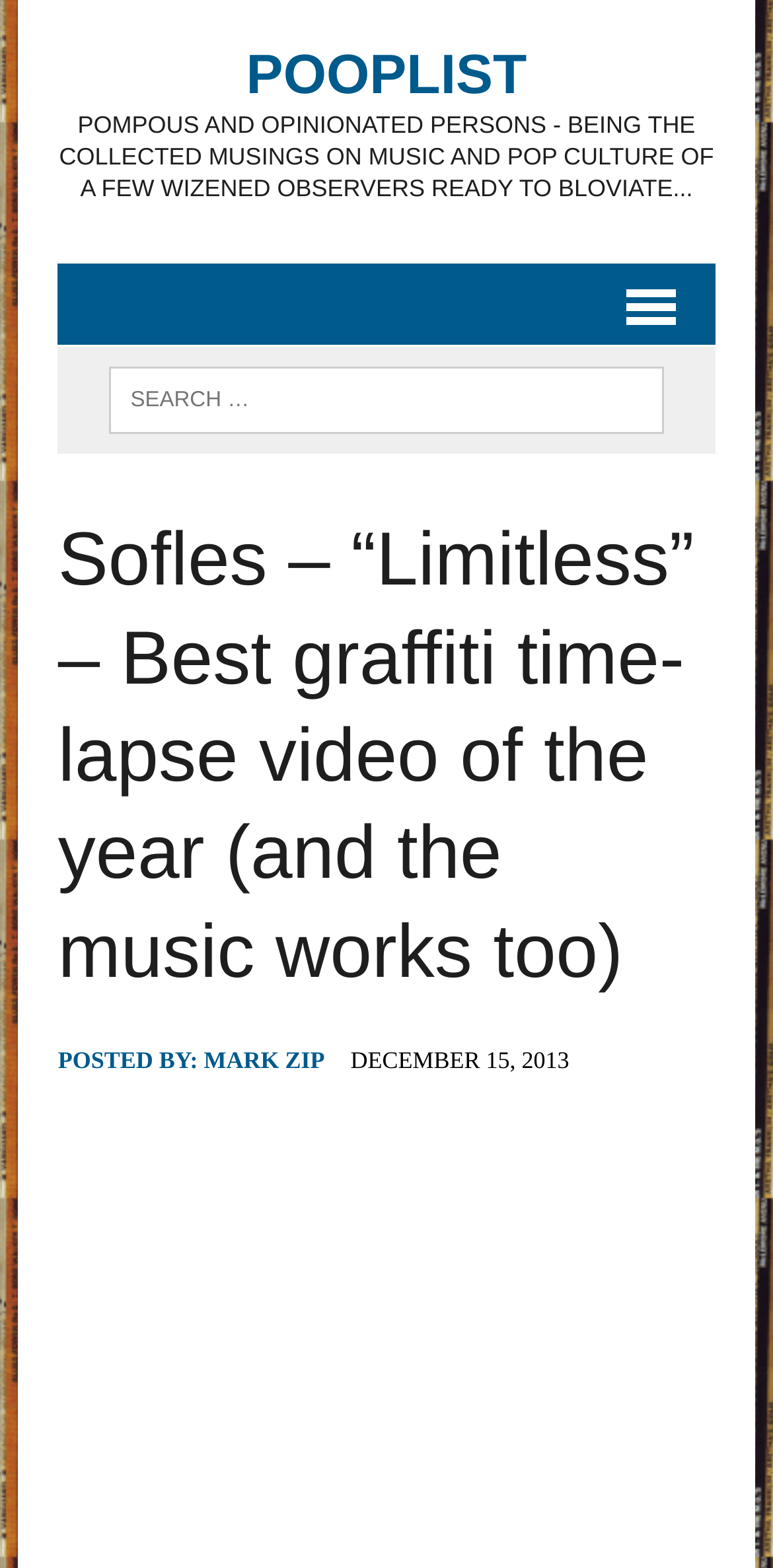Answer the question below with a single word or a brief phrase: 
Who posted the article?

Mark Zip